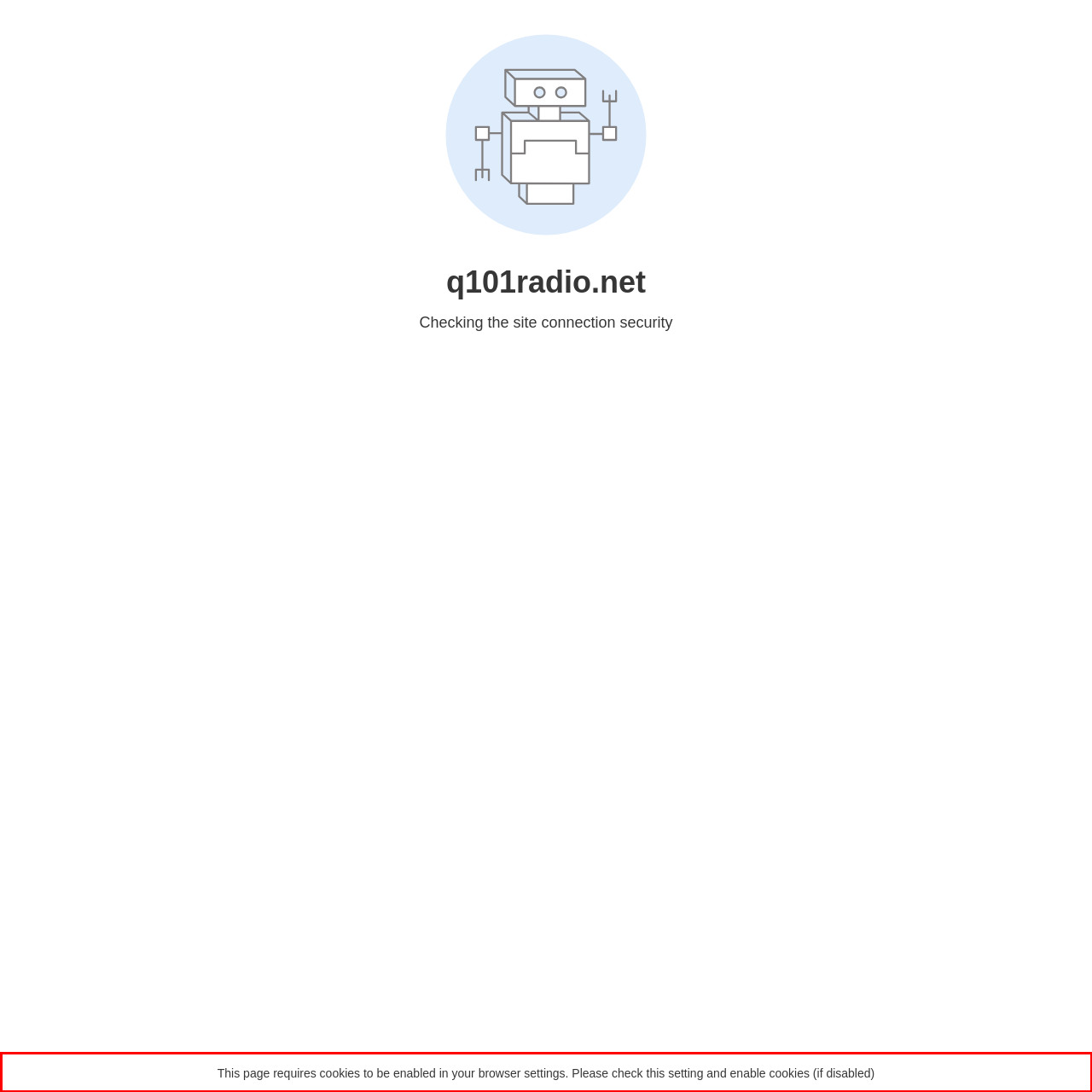From the provided screenshot, extract the text content that is enclosed within the red bounding box.

This page requires cookies to be enabled in your browser settings. Please check this setting and enable cookies (if disabled)